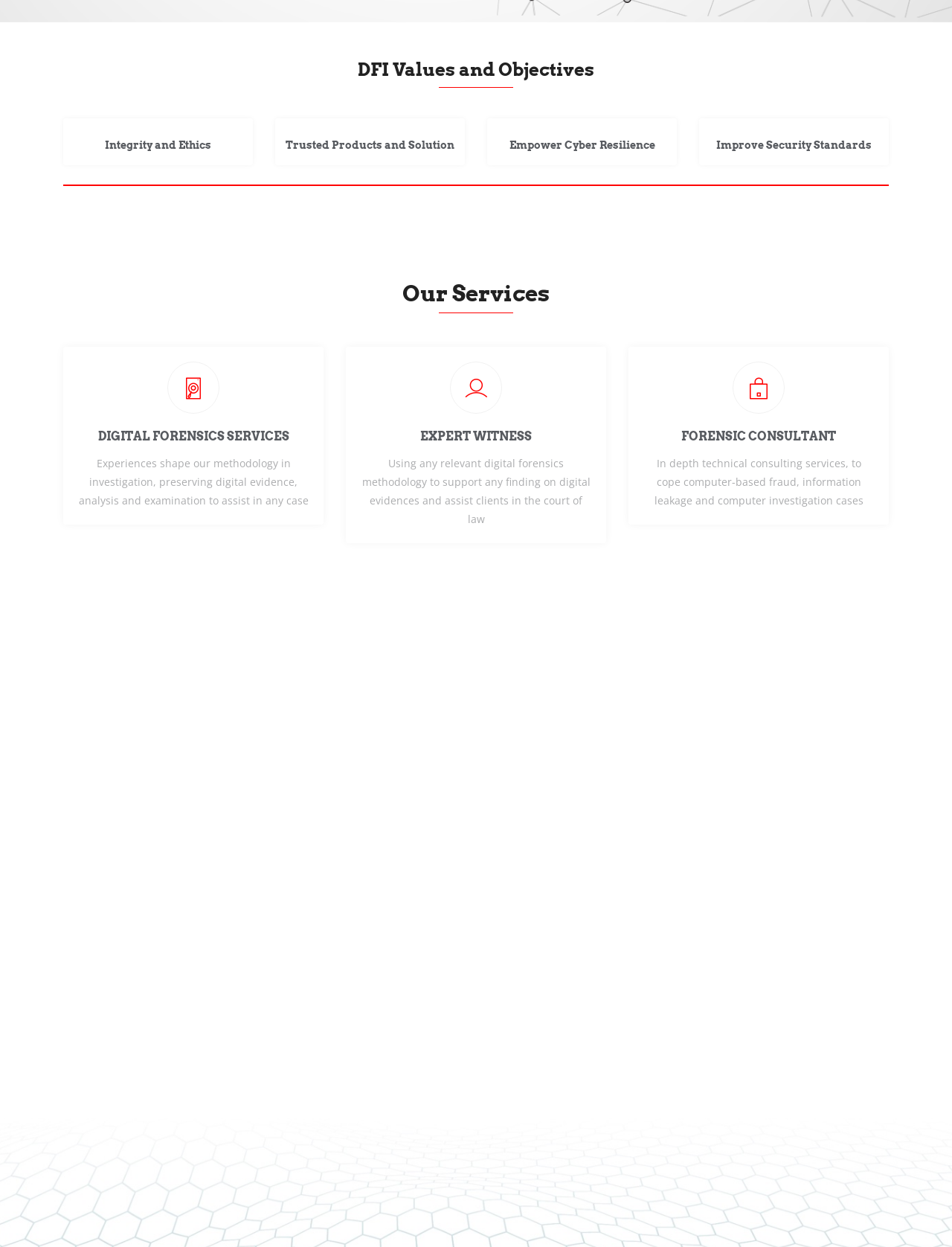Identify the bounding box coordinates for the UI element that matches this description: "Expert Witness".

[0.441, 0.345, 0.559, 0.356]